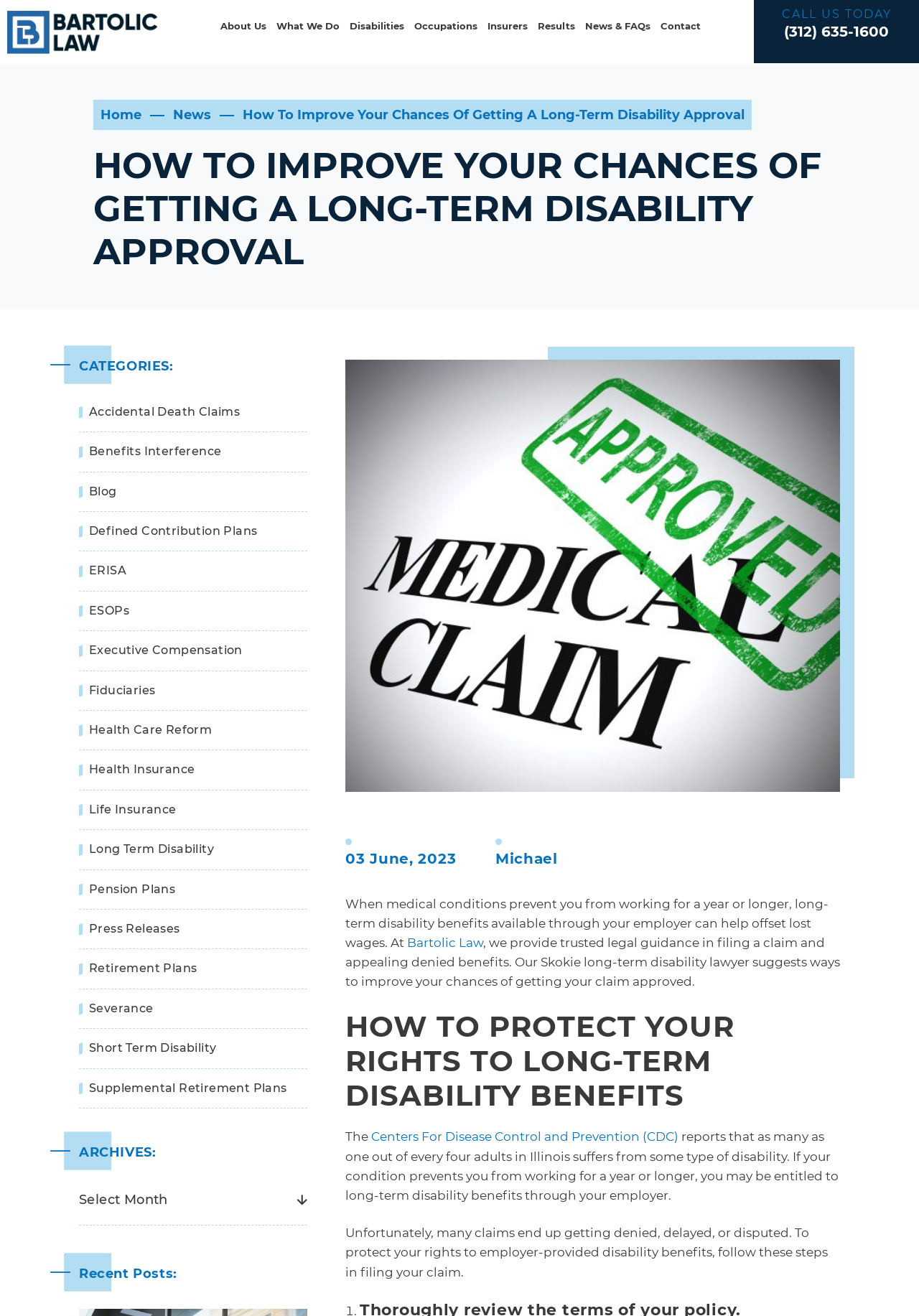Give a one-word or one-phrase response to the question: 
What is the name of the law firm?

Bartolic Law